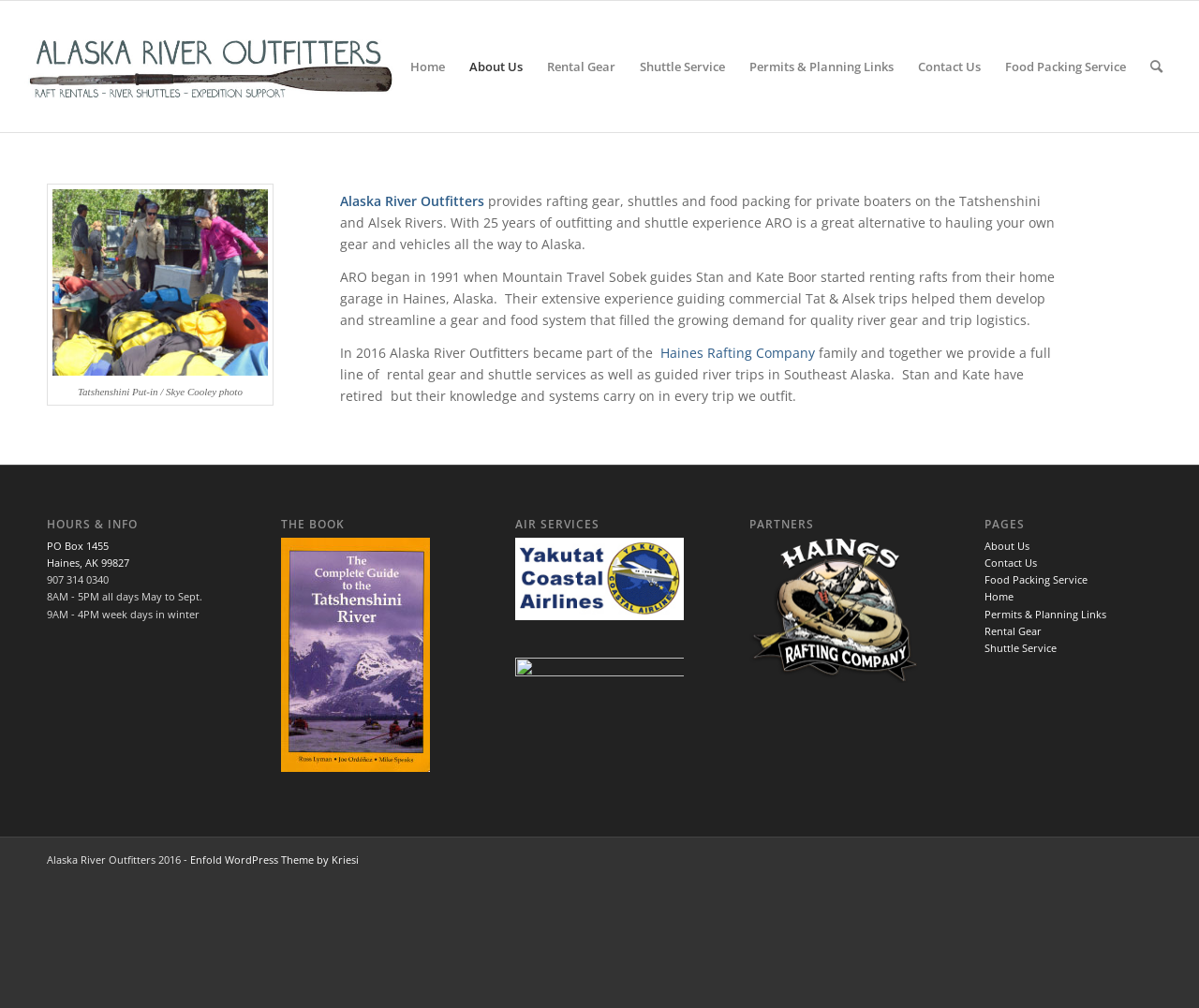Answer this question in one word or a short phrase: What services does the company provide?

Rafting gear, shuttles, and food packing